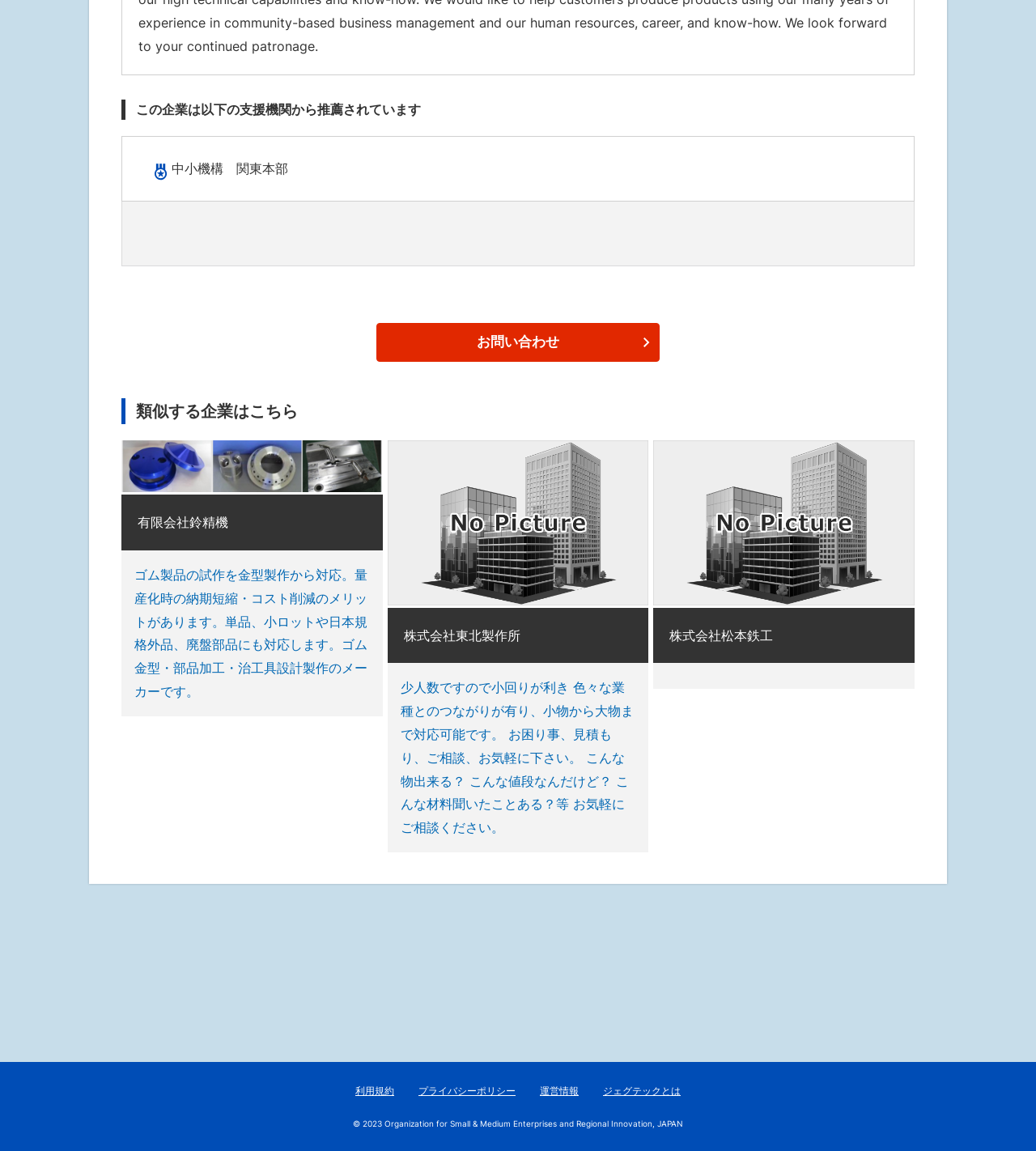Provide the bounding box coordinates for the UI element that is described by this text: "有限会社鈴精機 ゴム製品の試作を金型製作から対応。量産化時の納期短縮・コスト削減のメリットがあります。単品、小ロットや日本規格外品、廃盤部品にも対応します。ゴム金型・部品加工・治工具設計製作のメーカーです。". The coordinates should be in the form of four float numbers between 0 and 1: [left, top, right, bottom].

[0.117, 0.382, 0.369, 0.741]